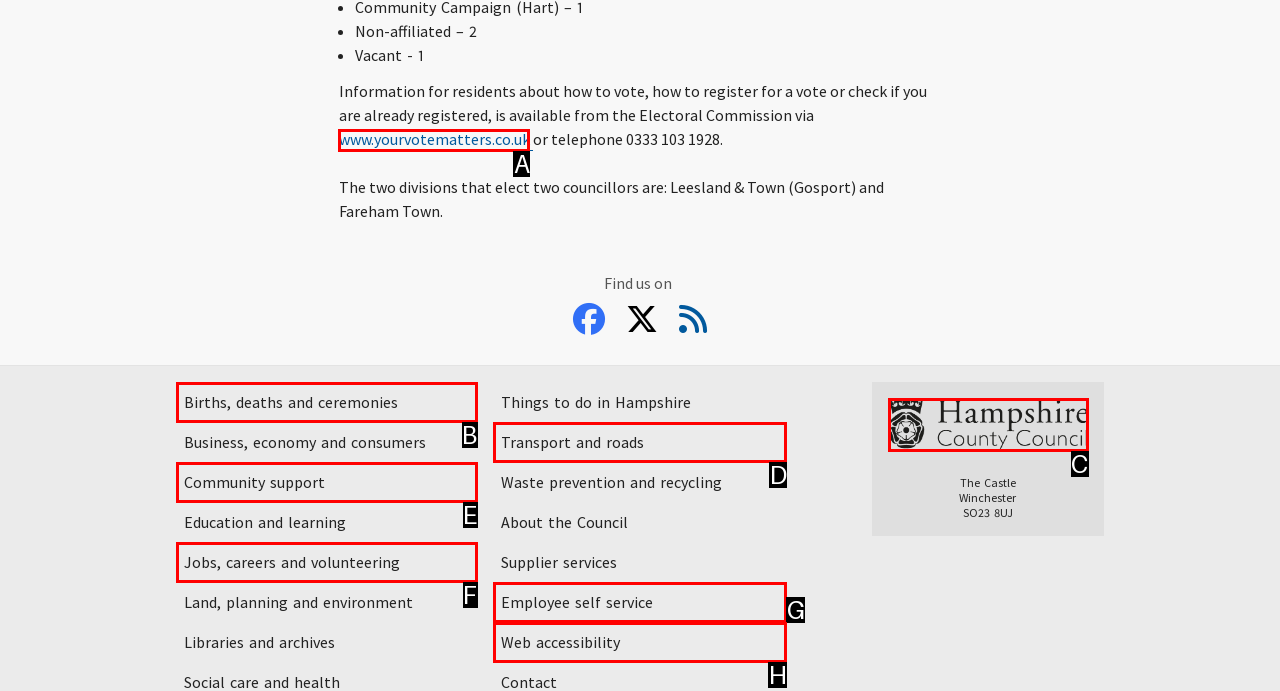Choose the letter of the option you need to click to Get to the Hampshire County Council homepage. Answer with the letter only.

C